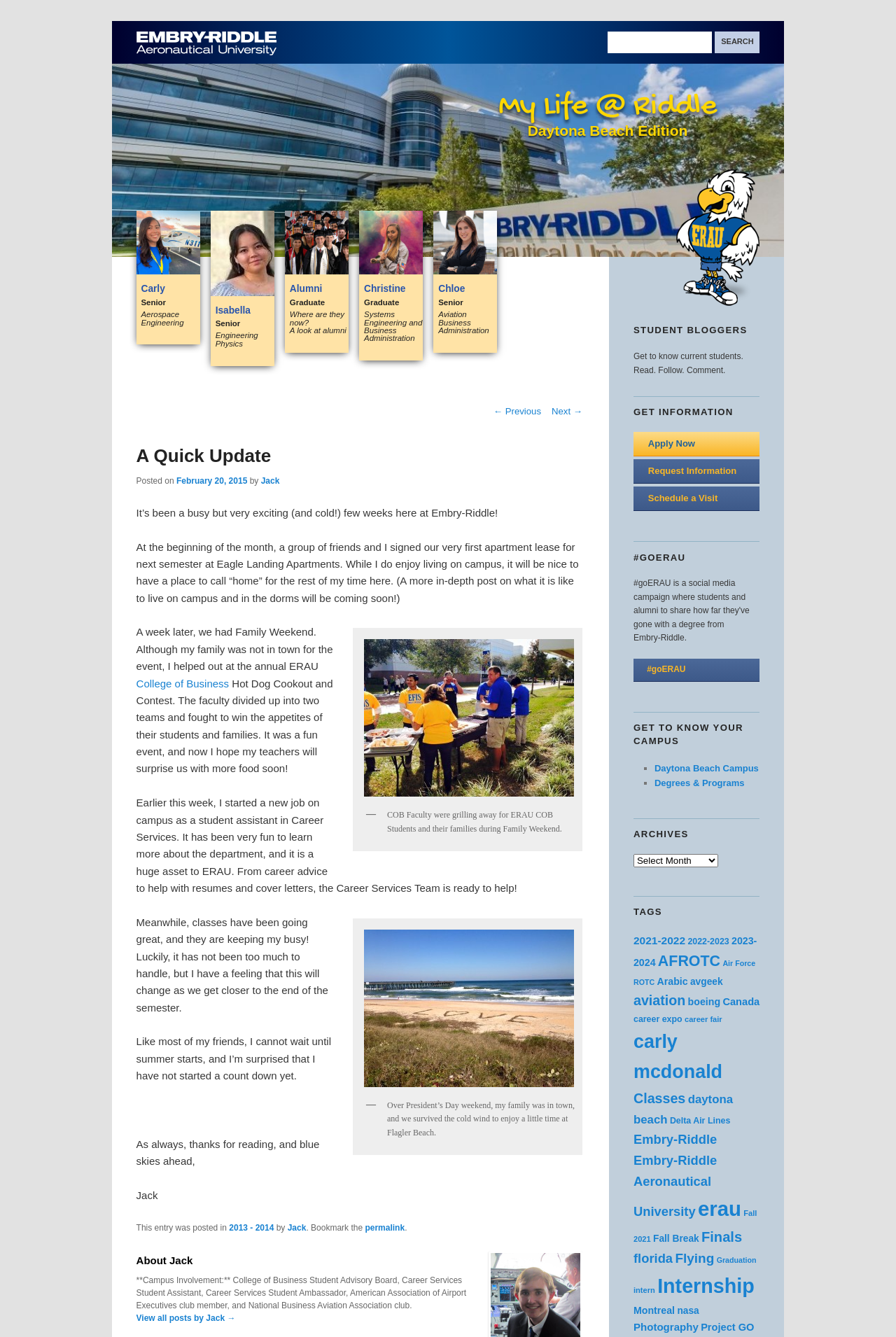Please identify the bounding box coordinates of the clickable region that I should interact with to perform the following instruction: "Read the previous post". The coordinates should be expressed as four float numbers between 0 and 1, i.e., [left, top, right, bottom].

[0.551, 0.304, 0.604, 0.312]